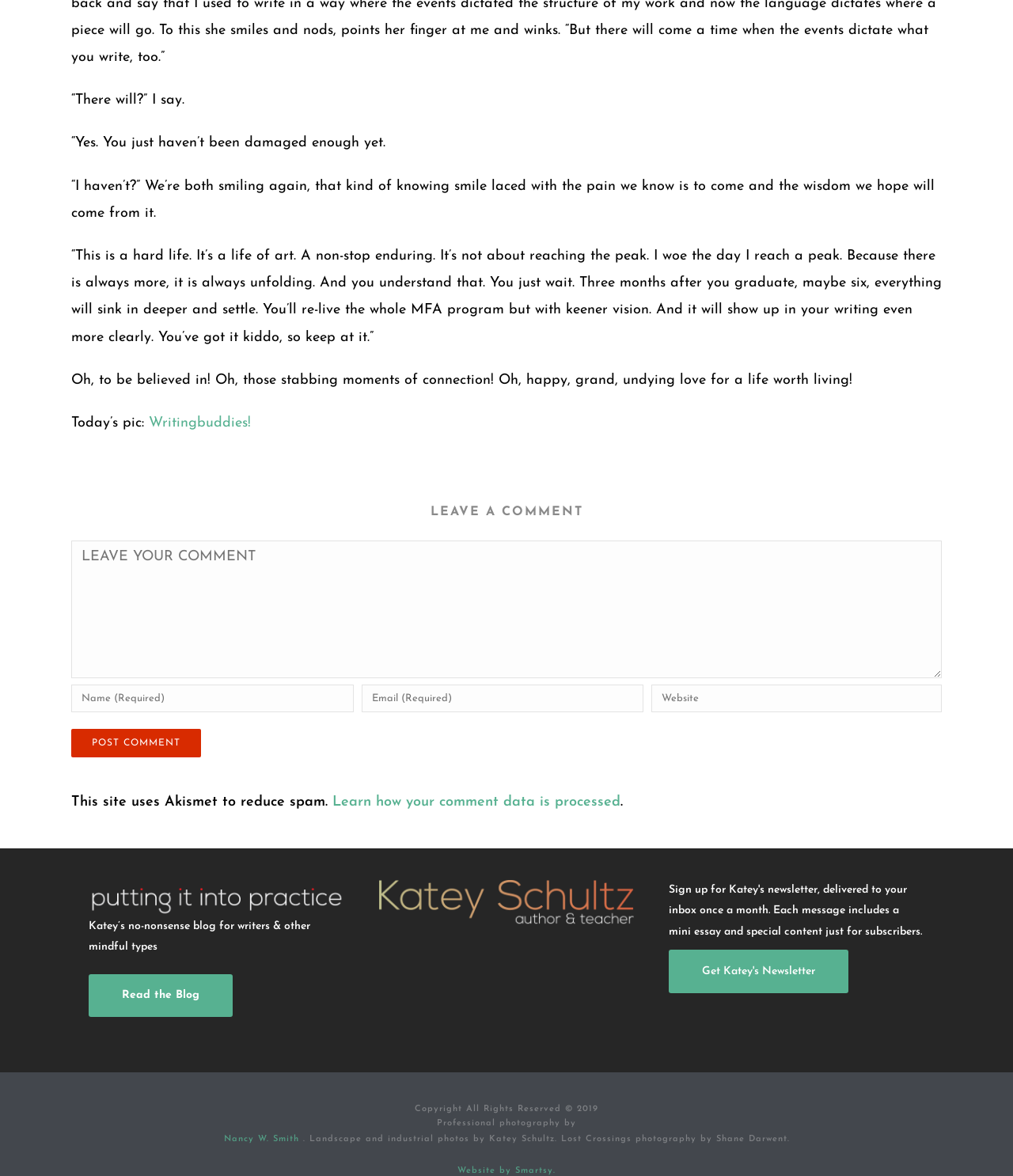What is the purpose of Akismet on this site?
Provide a detailed answer to the question using information from the image.

I found this answer by reading the static text 'This site uses Akismet to reduce spam.' which explicitly states the purpose of Akismet on this site.